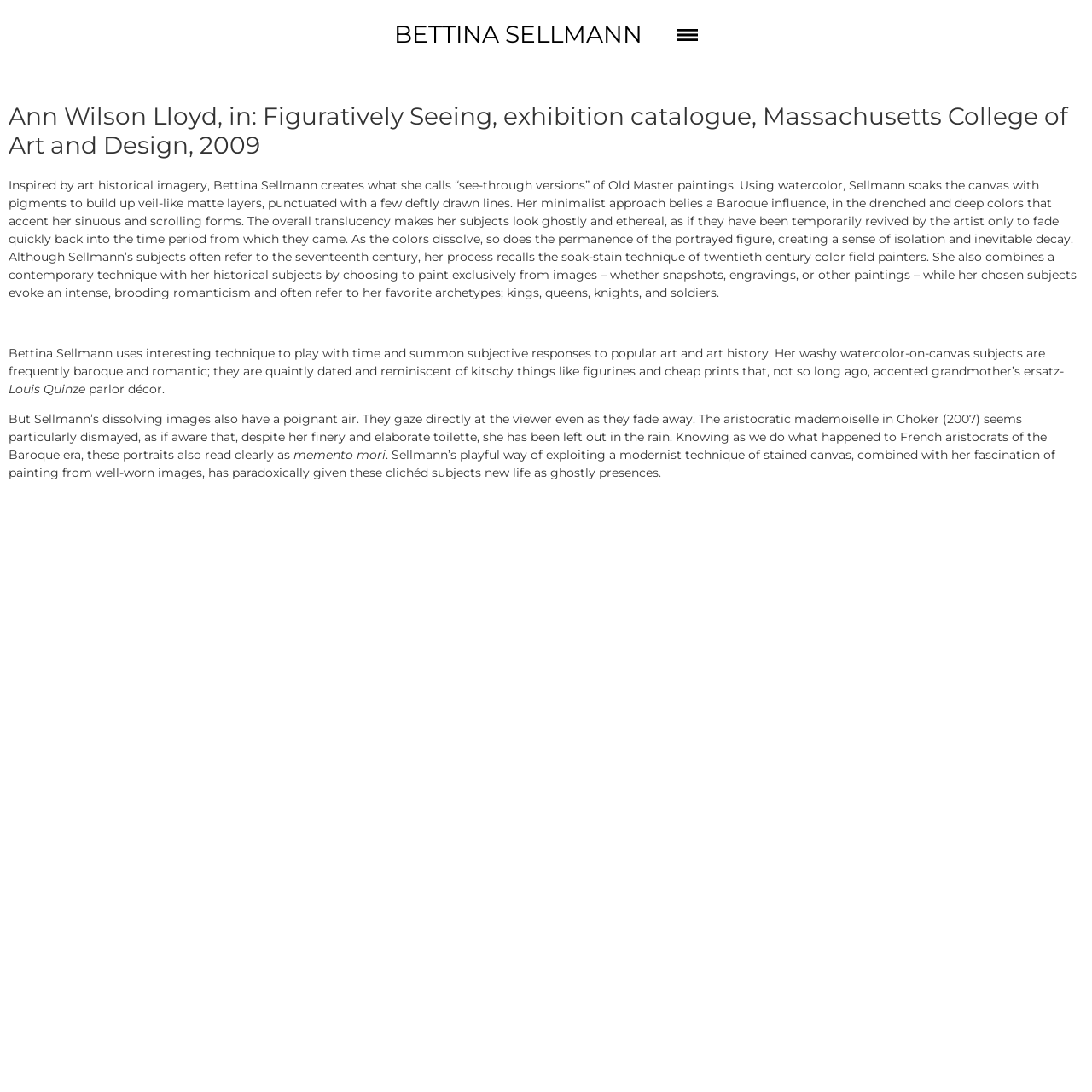Locate the heading on the webpage and return its text.

Ann Wilson Lloyd, in: Figuratively Seeing, exhibition catalogue, Massachusetts College of Art and Design, 2009